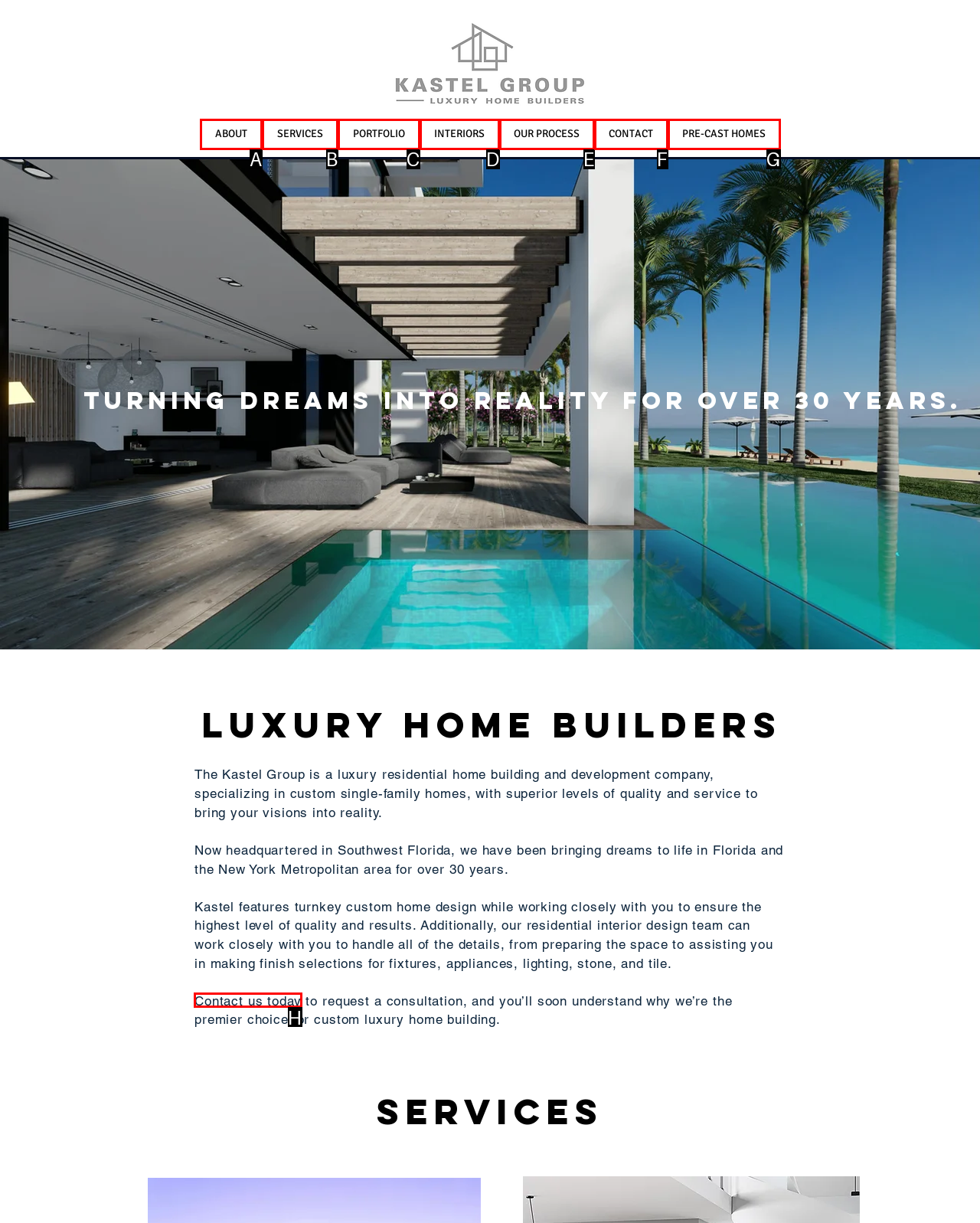Which UI element should be clicked to perform the following task: Contact us today? Answer with the corresponding letter from the choices.

H